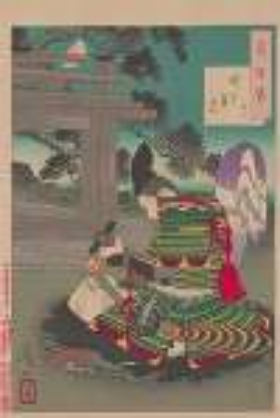Who is the artist of the artwork?
Please look at the screenshot and answer using one word or phrase.

Tsukioka Yoshitoshi